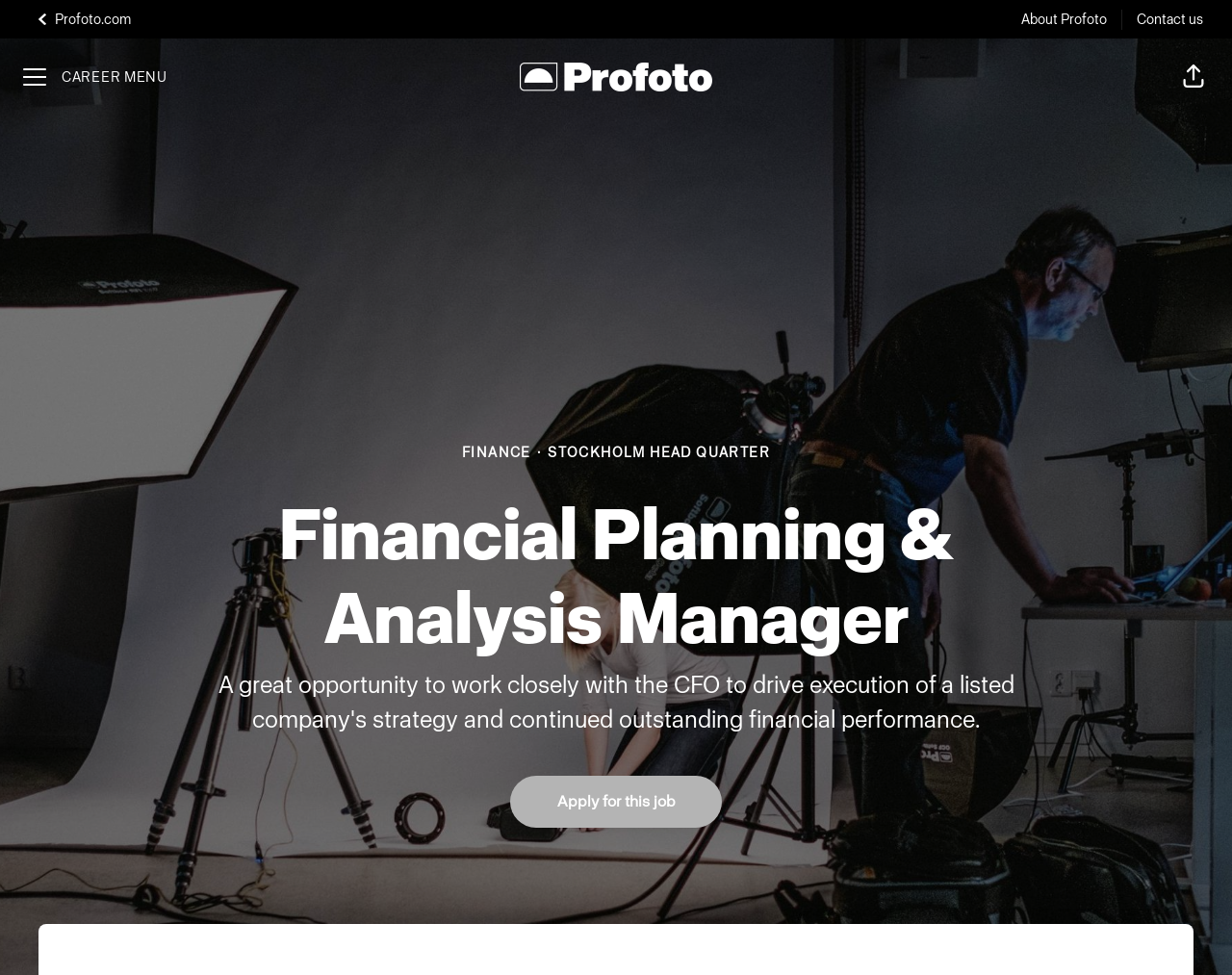Detail the various sections and features present on the webpage.

The webpage is a job posting for a Financial Planning & Analysis Manager position at Profoto. At the top left of the page, there is a link to the Profoto website, followed by links to "About Profoto" and "Contact us" at the top right. Below these links, there is a header section with a "CAREER MENU" button on the left and a "Share page" button on the right. 

In the middle of the page, there is a section with three lines of text: "FINANCE", a dot, and "STOCKHOLM HEAD QUARTER". Below this section, there is a heading that reads "Financial Planning & Analysis Manager", followed by a detailed job description that mentions working closely with the CFO to drive execution of a listed company's strategy and continued outstanding financial performance.

On the right side of the job description, there is a link to the Profoto career site with an accompanying image. At the bottom of the page, there is an "Apply for this job" button.